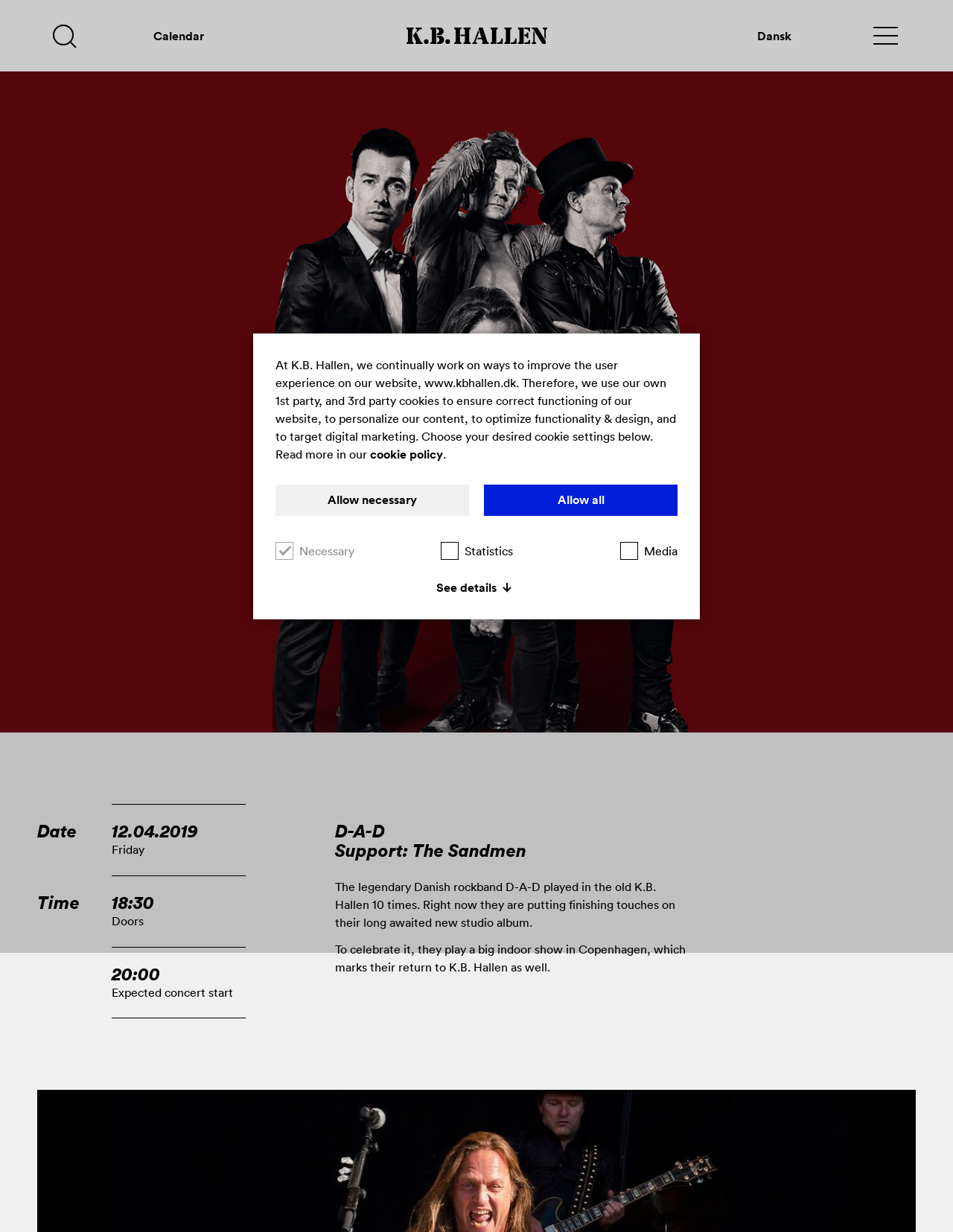Identify the bounding box of the HTML element described as: "parent_node: Email placeholder="Enter your email"".

[0.273, 0.323, 0.586, 0.348]